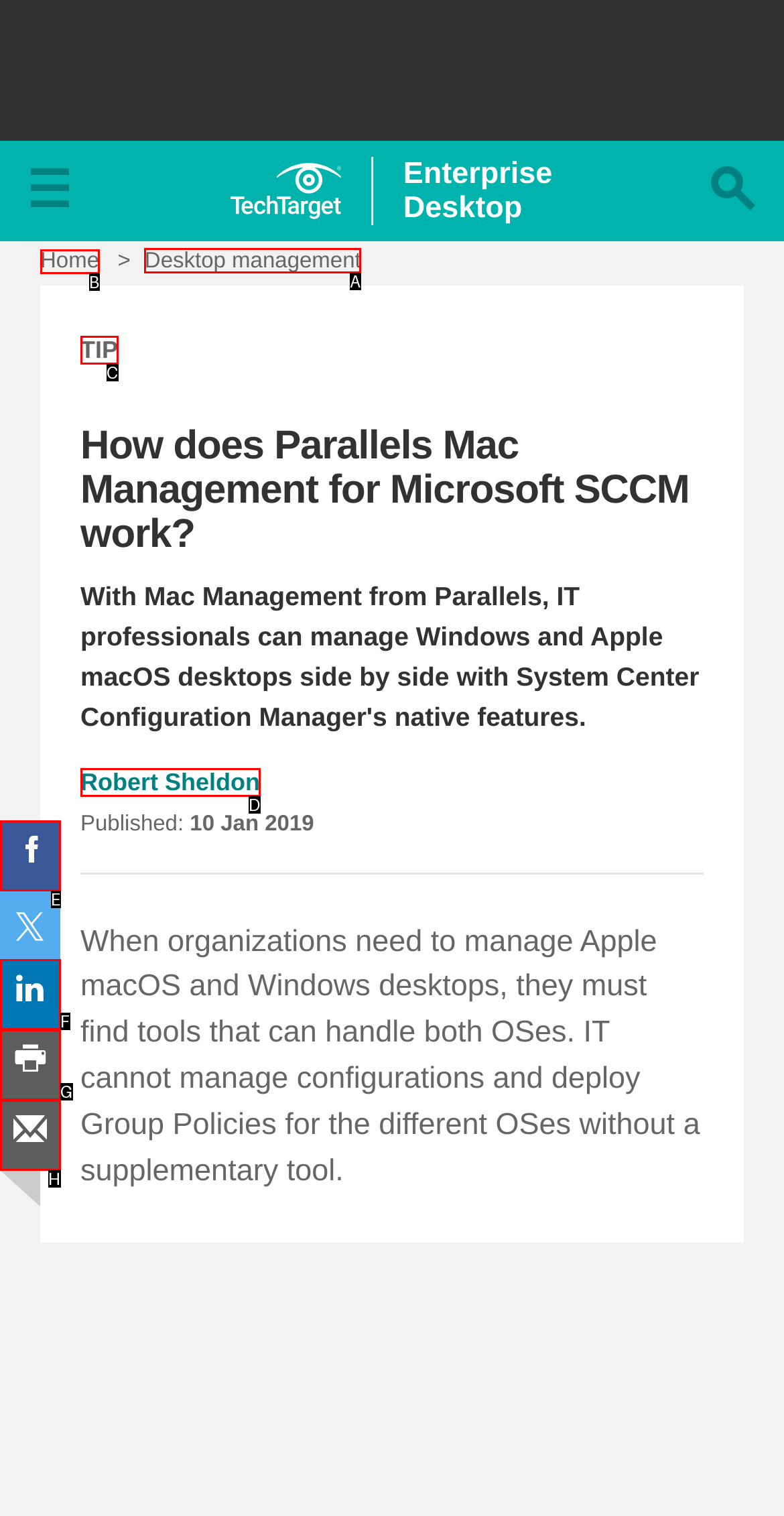Point out which UI element to click to complete this task: Read about Desktop management
Answer with the letter corresponding to the right option from the available choices.

A